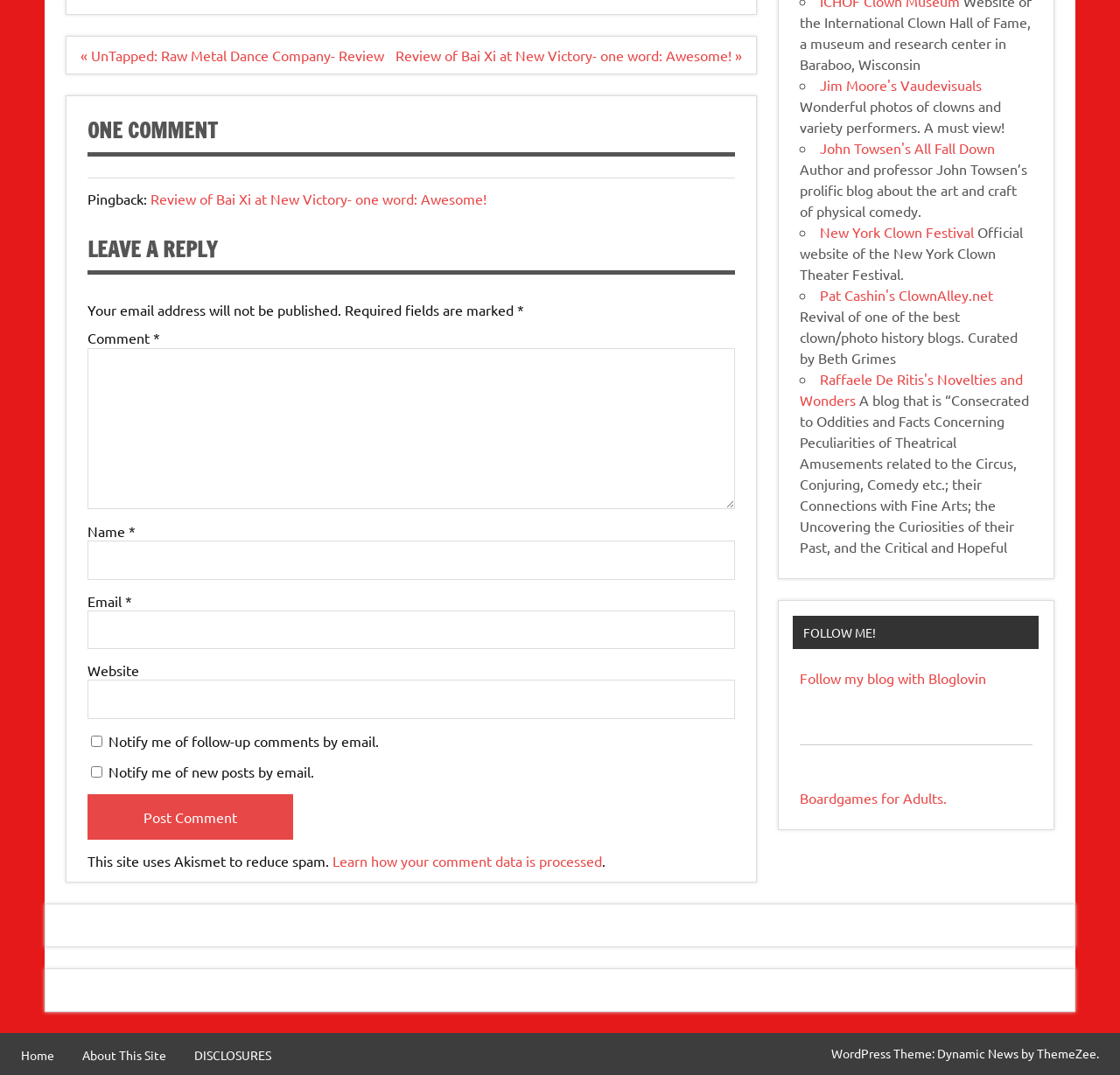Observe the image and answer the following question in detail: What is the name of the blog?

The name of the blog can be found in the link 'Jim Moore's Vaudevisuals' which is located in the section with the heading 'FOLLOW ME!'.